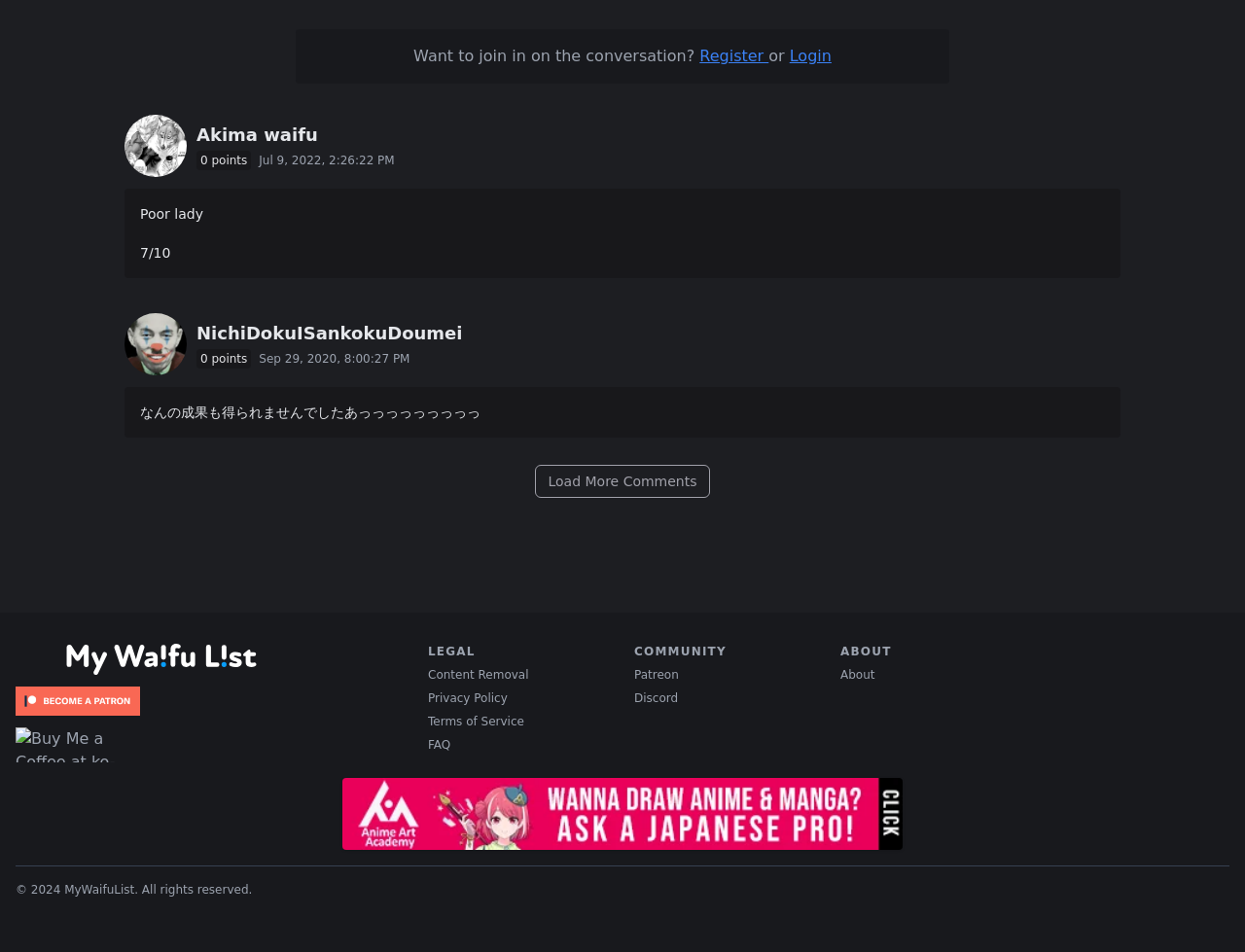Locate the bounding box coordinates of the clickable area needed to fulfill the instruction: "Login to access your account".

[0.634, 0.049, 0.668, 0.068]